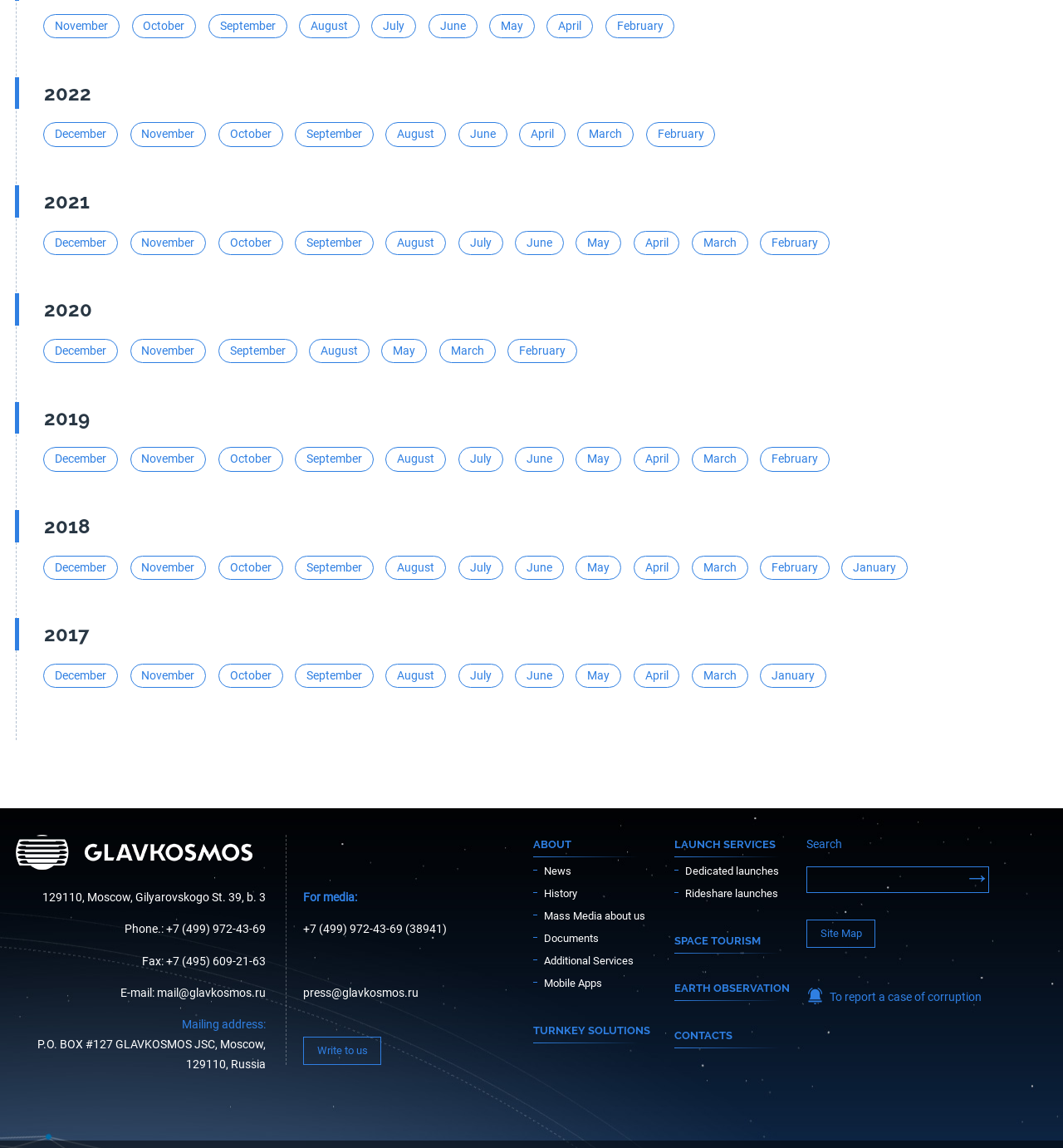Specify the bounding box coordinates (top-left x, top-left y, bottom-right x, bottom-right y) of the UI element in the screenshot that matches this description: aria-label="Open Search Bar"

None